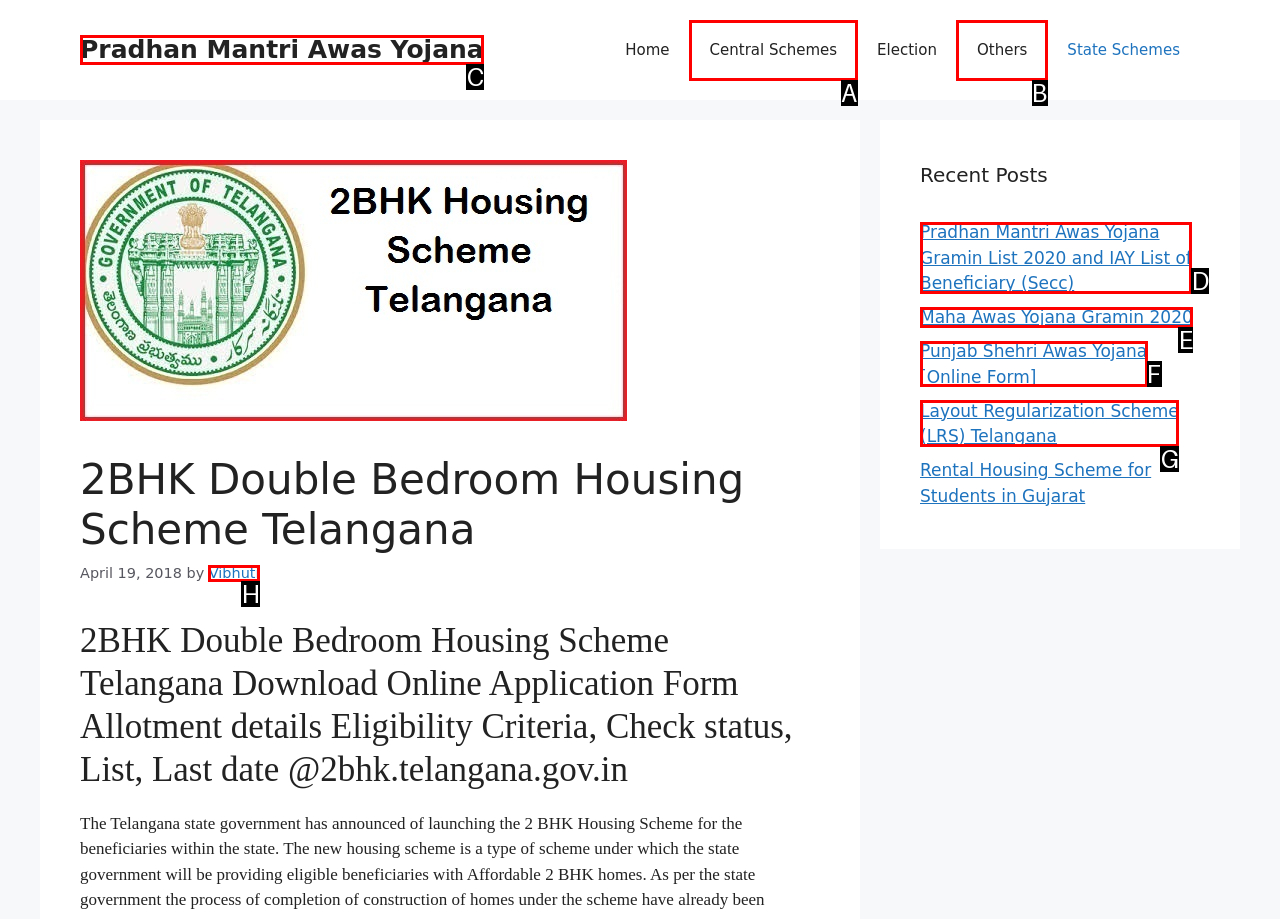Indicate the letter of the UI element that should be clicked to accomplish the task: Visit the 'Pradhan Mantri Awas Yojana Gramin List 2020 and IAY List of Beneficiary (Secc)' page. Answer with the letter only.

D